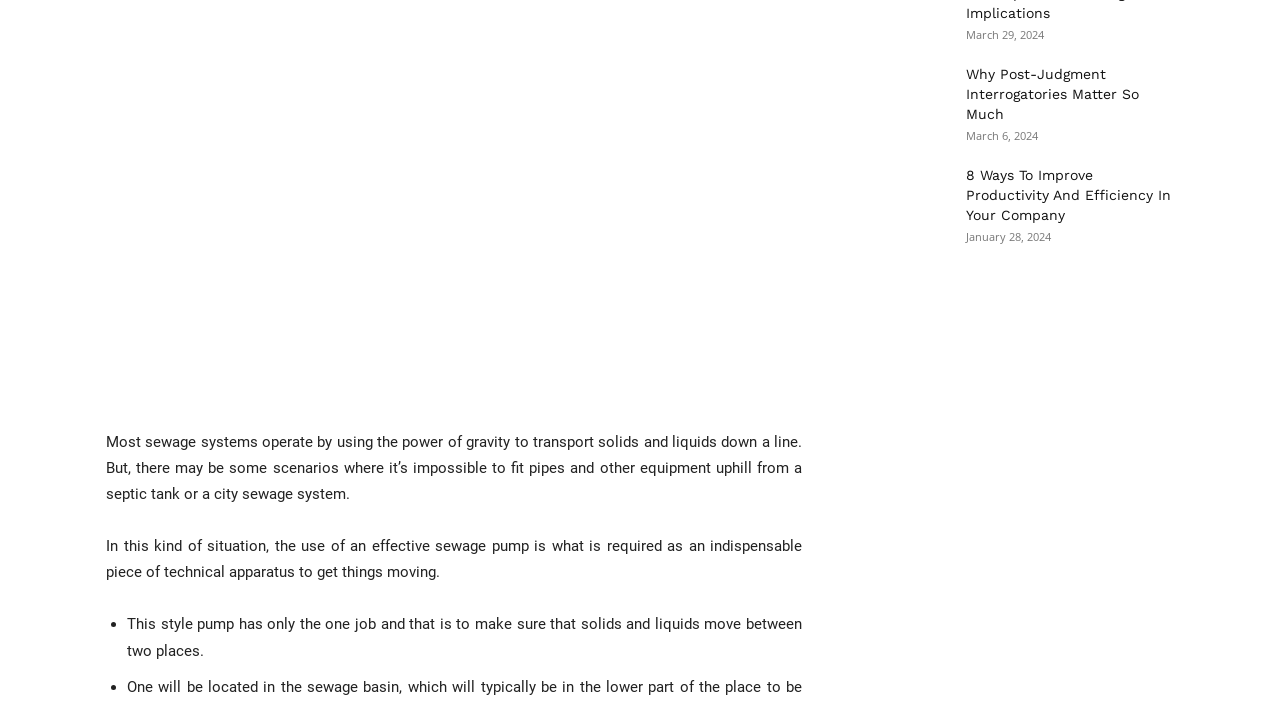Provide the bounding box coordinates, formatted as (top-left x, top-left y, bottom-right x, bottom-right y), with all values being floating point numbers between 0 and 1. Identify the bounding box of the UI element that matches the description: title="More"

[0.449, 0.608, 0.482, 0.665]